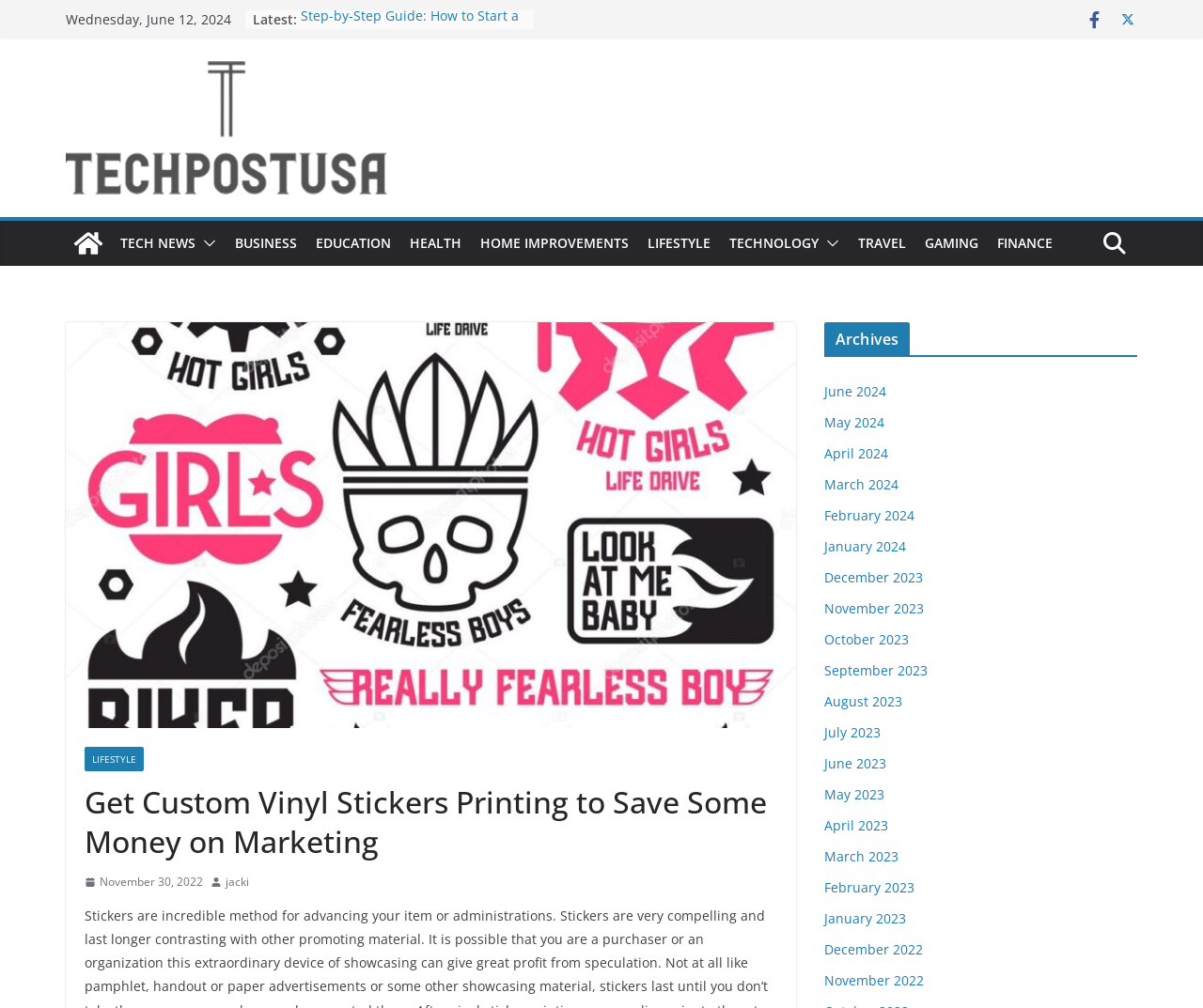How many months are listed in the archives section?
Utilize the image to construct a detailed and well-explained answer.

I looked at the archives section of the webpage and counted the number of links, which represent months, and found that there are 24 months listed, from June 2024 to November 2022.